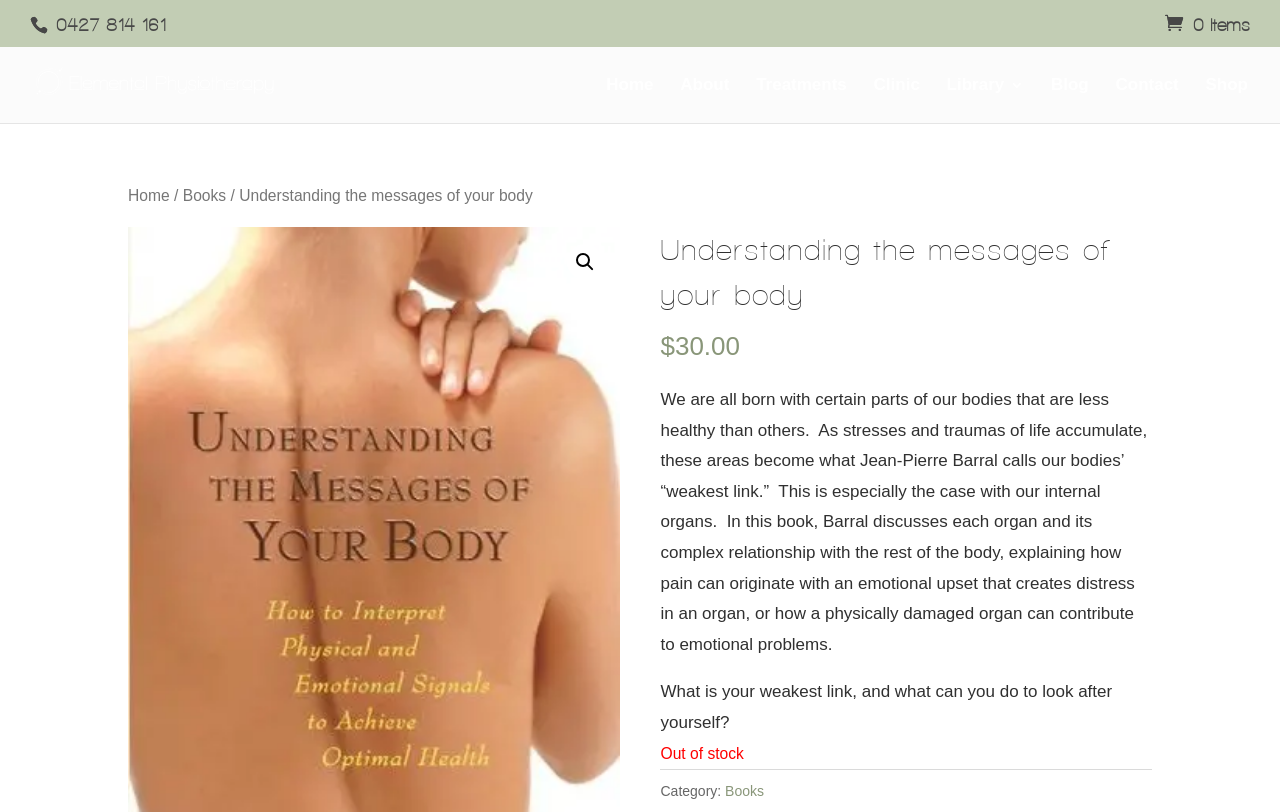Provide the bounding box coordinates of the HTML element described by the text: "Books".

[0.143, 0.23, 0.177, 0.251]